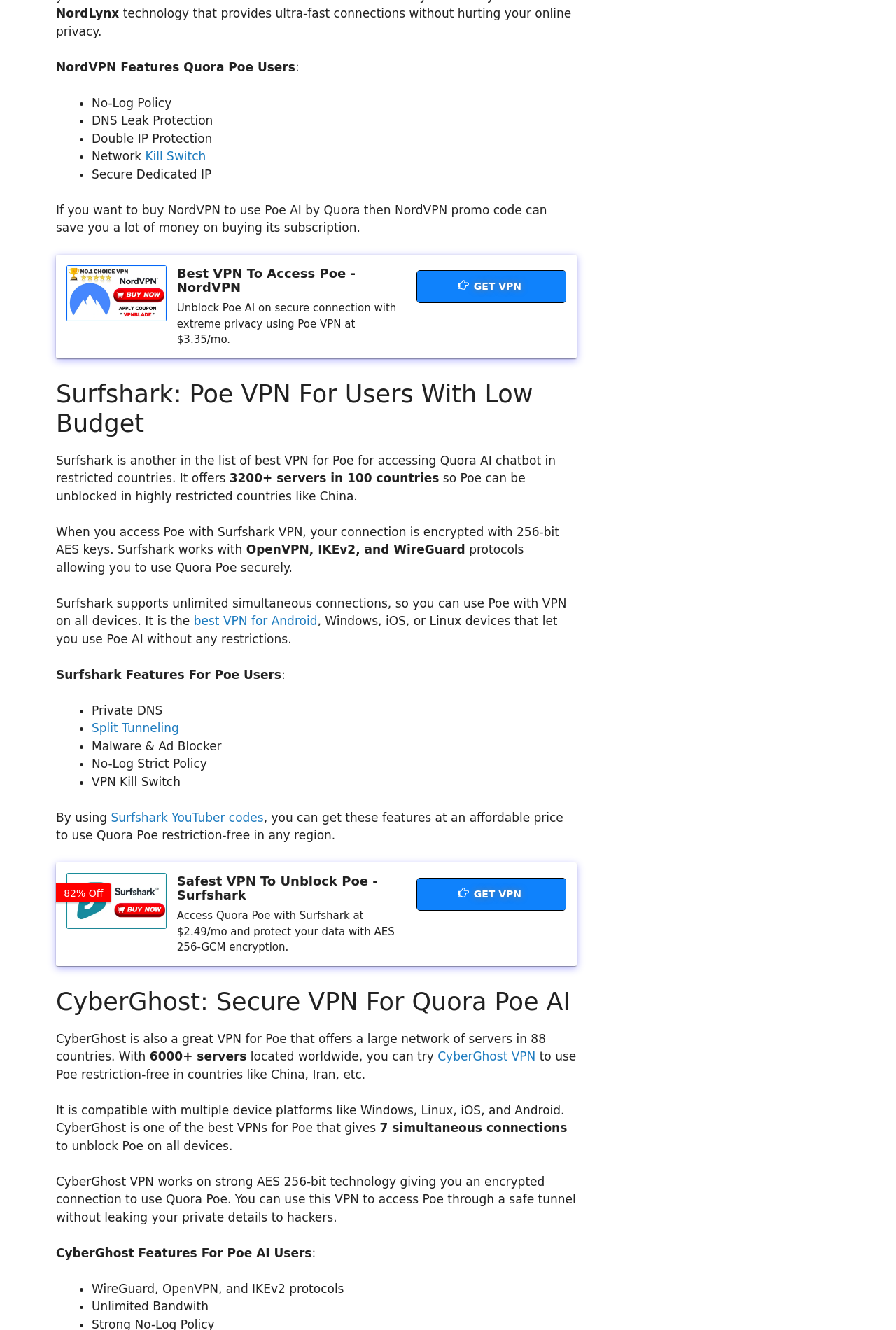Identify and provide the bounding box for the element described by: "Surfshark YouTuber codes".

[0.124, 0.609, 0.294, 0.62]